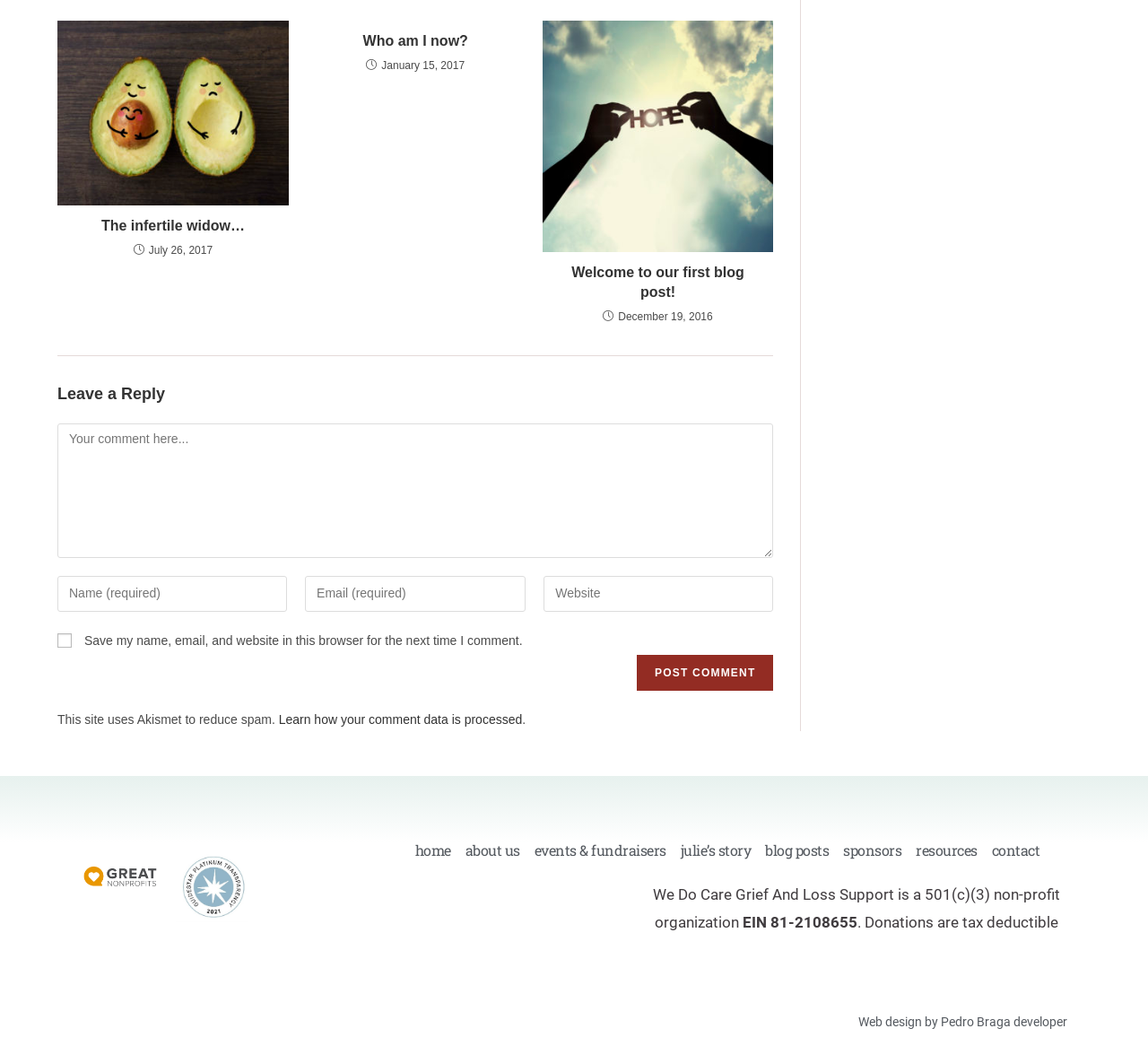Pinpoint the bounding box coordinates of the clickable element to carry out the following instruction: "Go to the home page."

[0.355, 0.801, 0.399, 0.825]